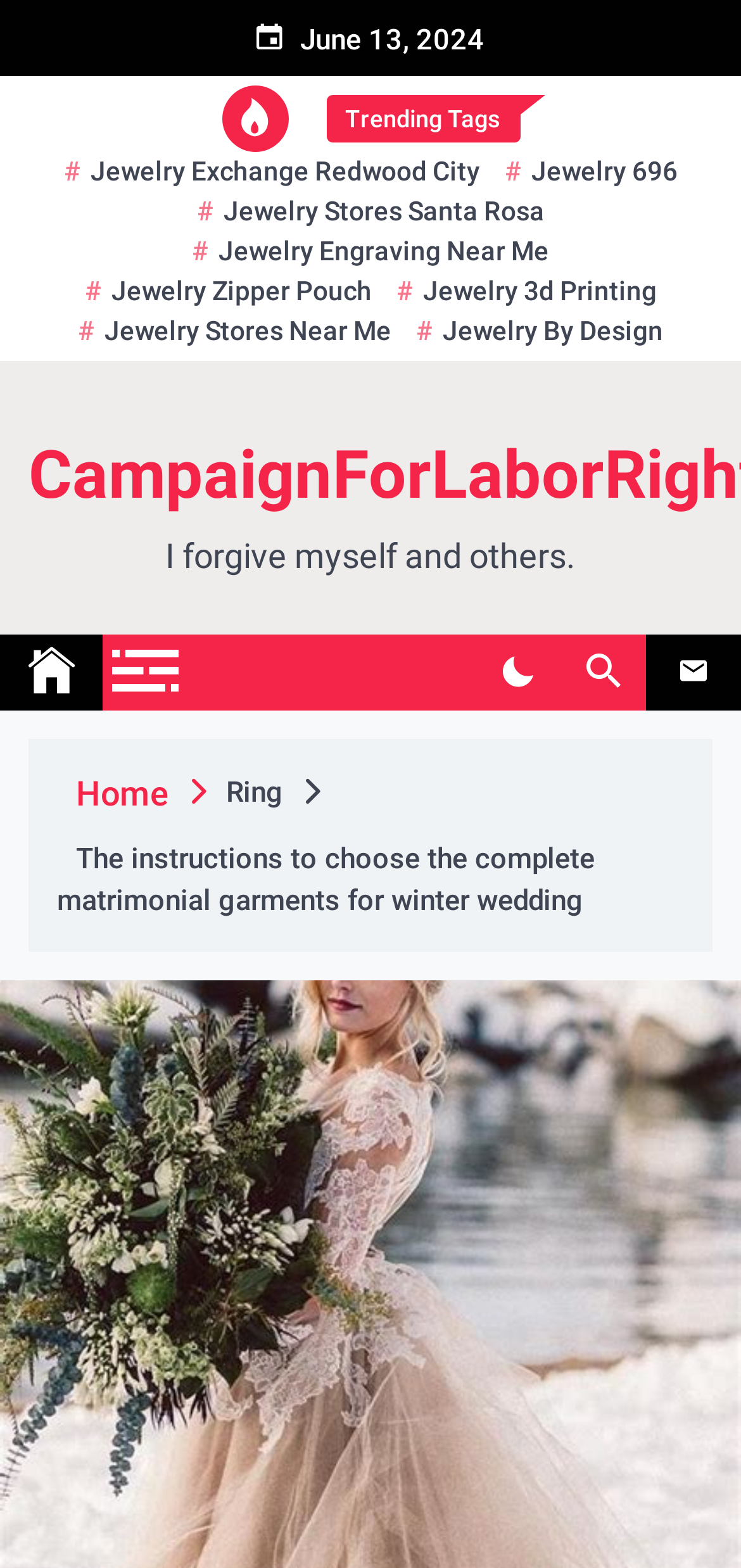Specify the bounding box coordinates of the area to click in order to follow the given instruction: "View Ring page."

[0.279, 0.494, 0.433, 0.516]